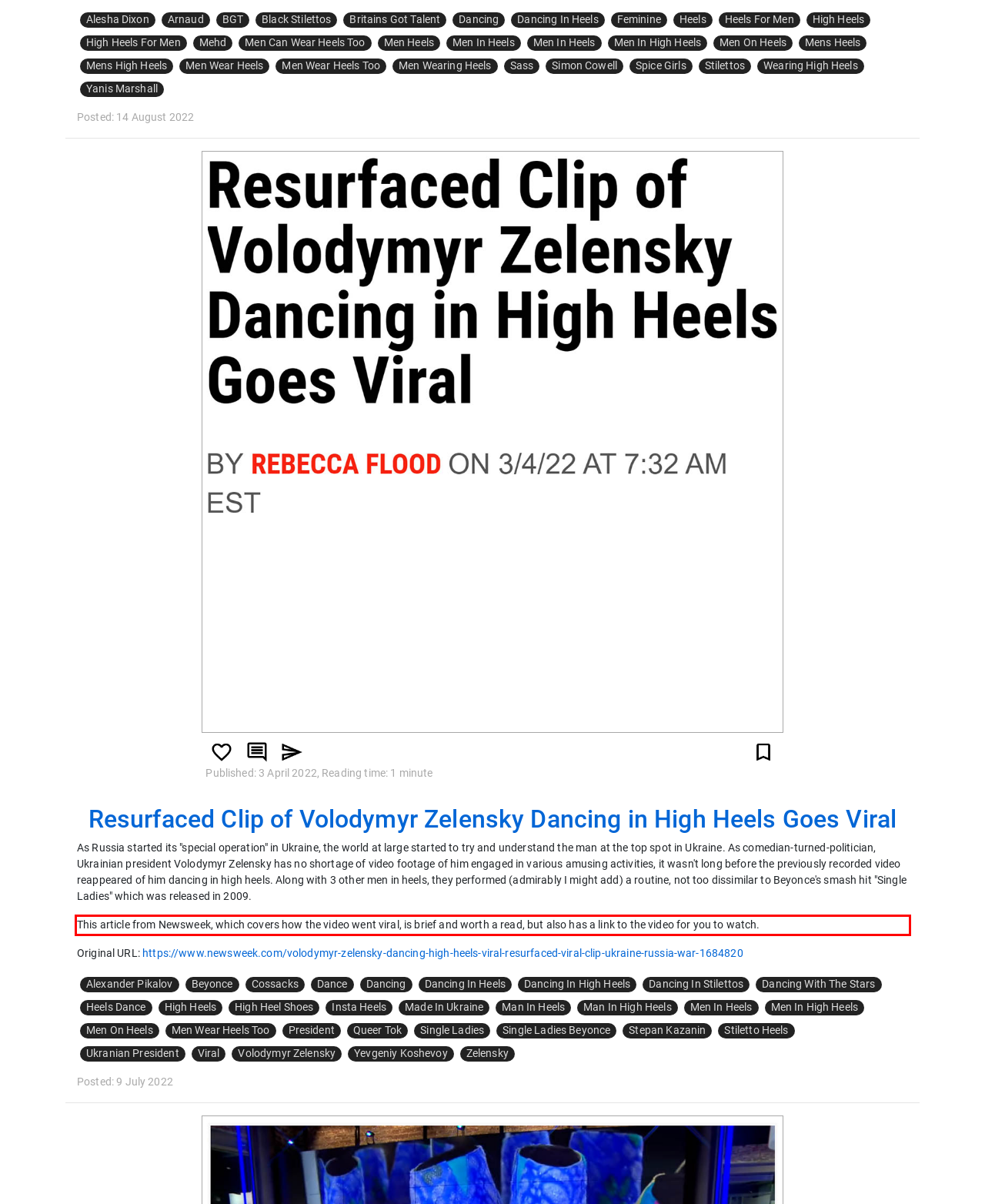You are provided with a screenshot of a webpage containing a red bounding box. Please extract the text enclosed by this red bounding box.

This article from Newsweek, which covers how the video went viral, is brief and worth a read, but also has a link to the video for you to watch.